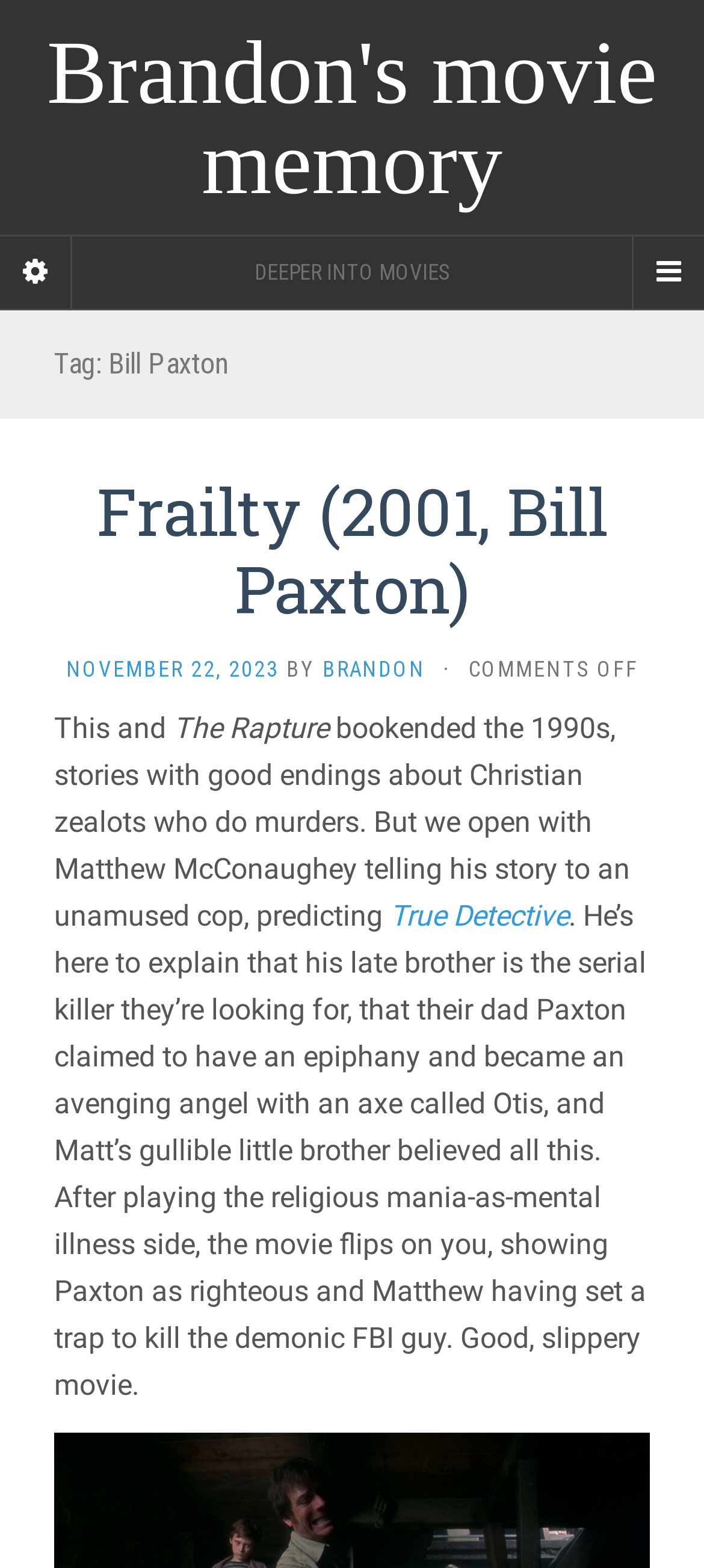Please specify the bounding box coordinates in the format (top-left x, top-left y, bottom-right x, bottom-right y), with all values as floating point numbers between 0 and 1. Identify the bounding box of the UI element described by: True Detective

[0.554, 0.573, 0.808, 0.595]